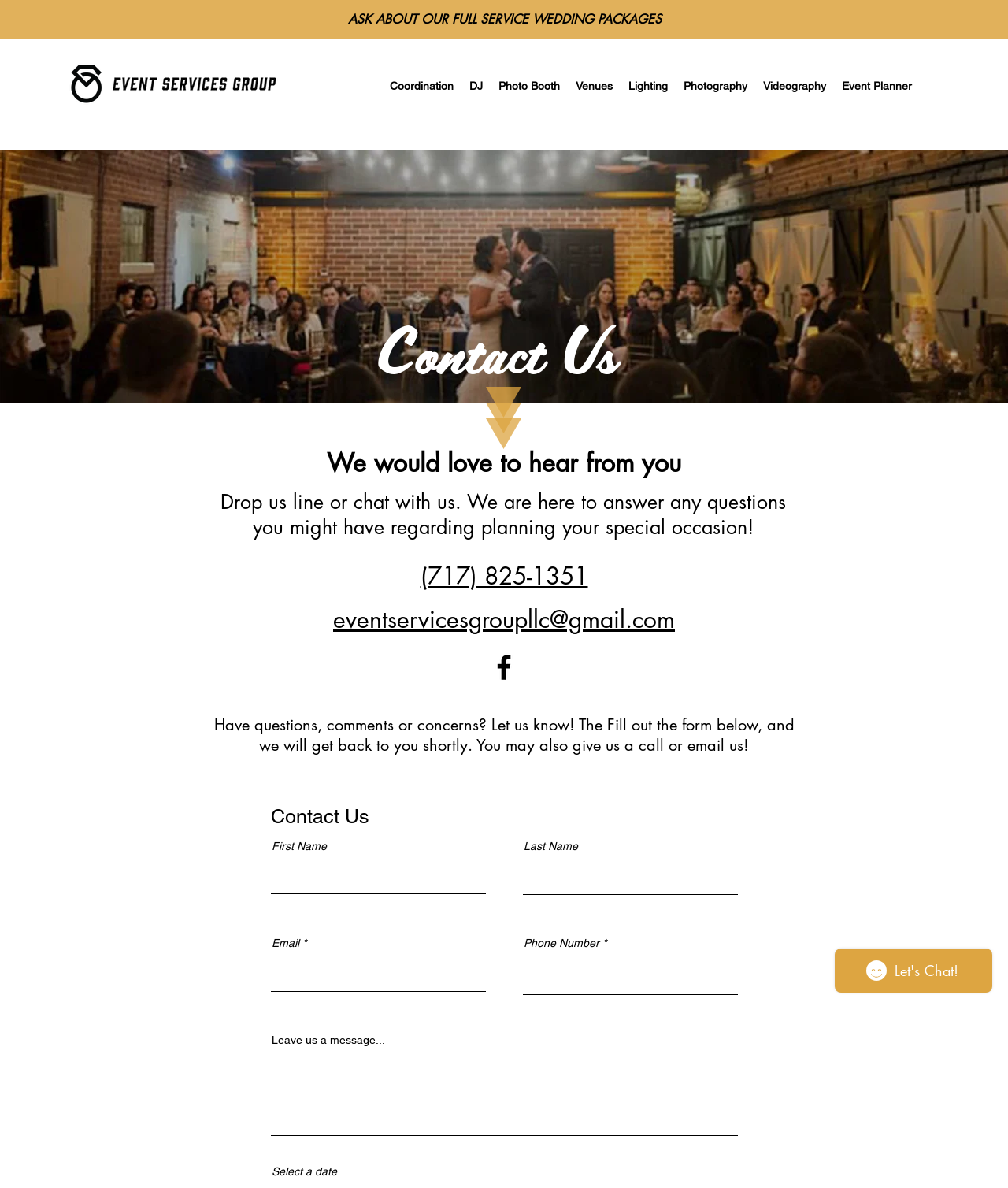Please identify the bounding box coordinates of the element I should click to complete this instruction: 'Click on the '(717) 825-1351' phone number'. The coordinates should be given as four float numbers between 0 and 1, like this: [left, top, right, bottom].

[0.417, 0.473, 0.583, 0.497]